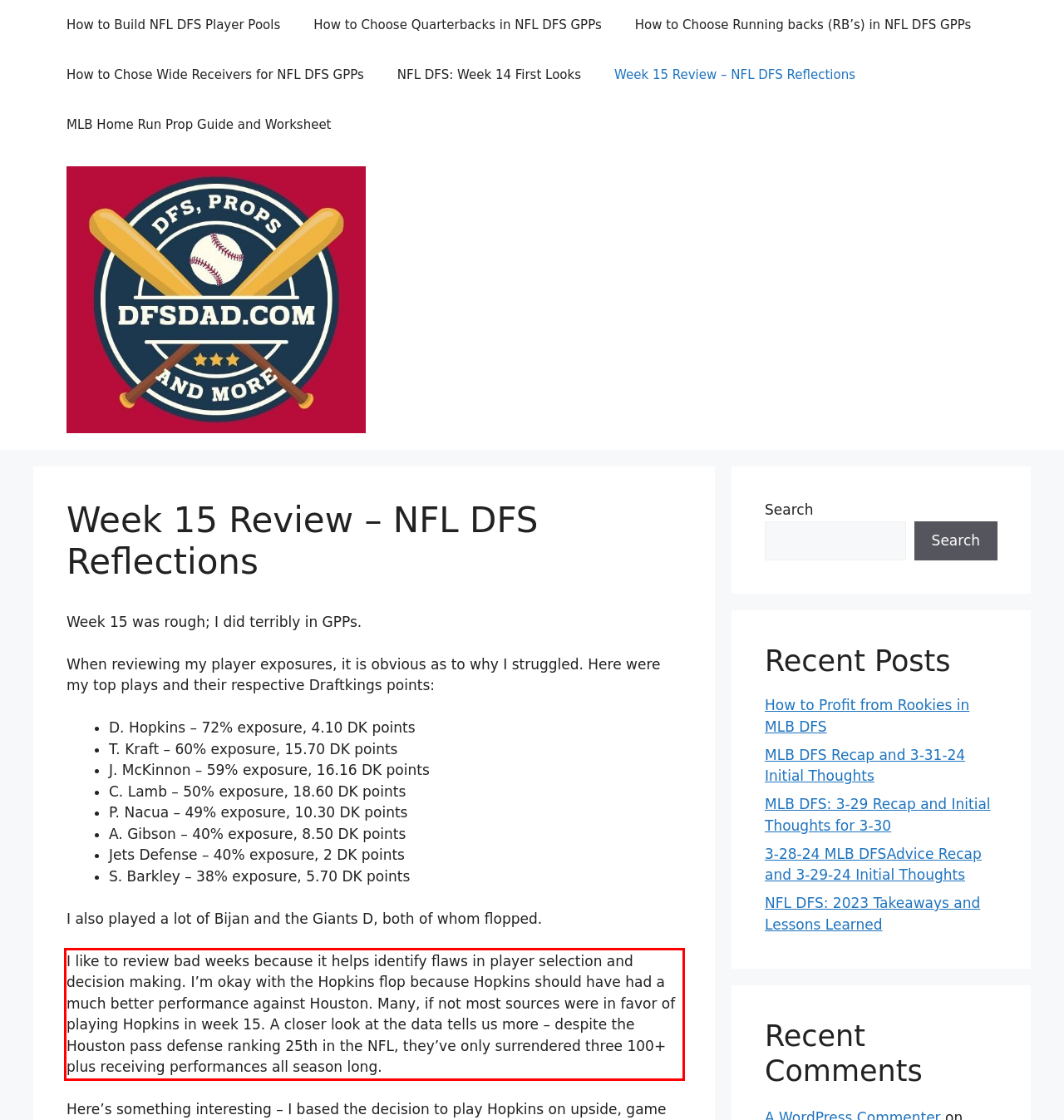Given a screenshot of a webpage with a red bounding box, extract the text content from the UI element inside the red bounding box.

I like to review bad weeks because it helps identify flaws in player selection and decision making. I’m okay with the Hopkins flop because Hopkins should have had a much better performance against Houston. Many, if not most sources were in favor of playing Hopkins in week 15. A closer look at the data tells us more – despite the Houston pass defense ranking 25th in the NFL, they’ve only surrendered three 100+ plus receiving performances all season long.